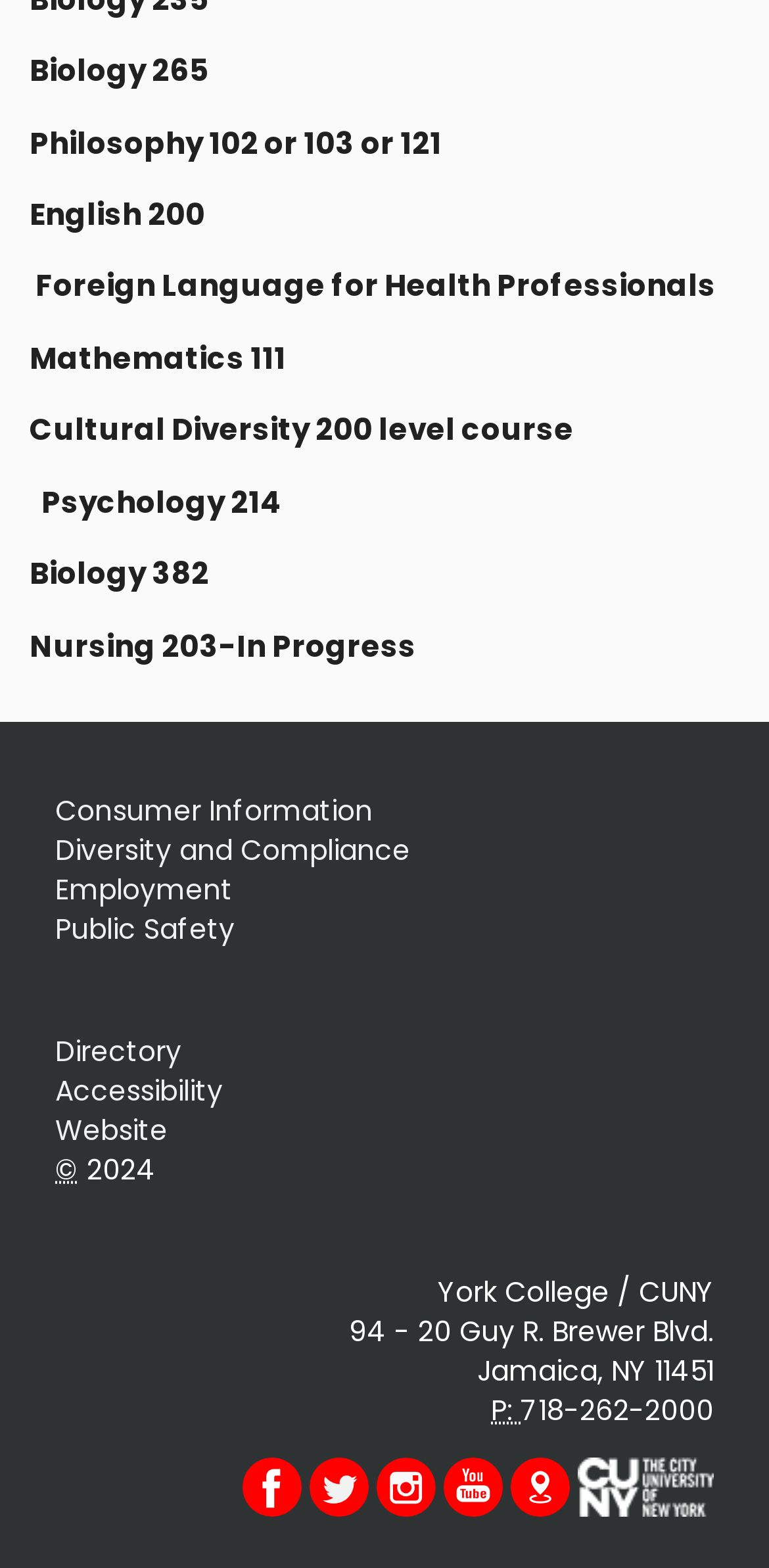Please identify the bounding box coordinates of the element on the webpage that should be clicked to follow this instruction: "contact us". The bounding box coordinates should be given as four float numbers between 0 and 1, formatted as [left, top, right, bottom].

None